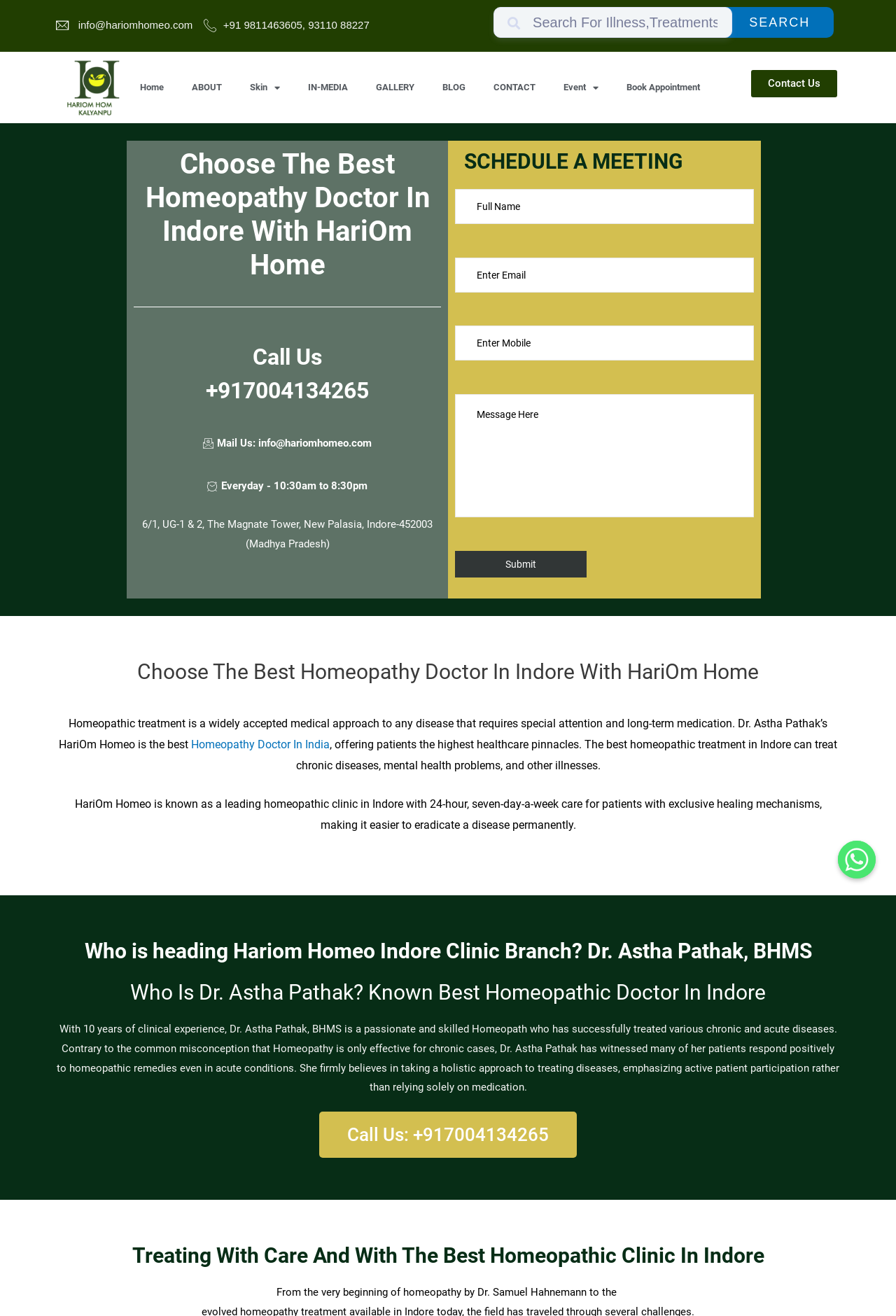Extract the main headline from the webpage and generate its text.

Choose The Best Homeopathy Doctor In Indore With HariOm Home